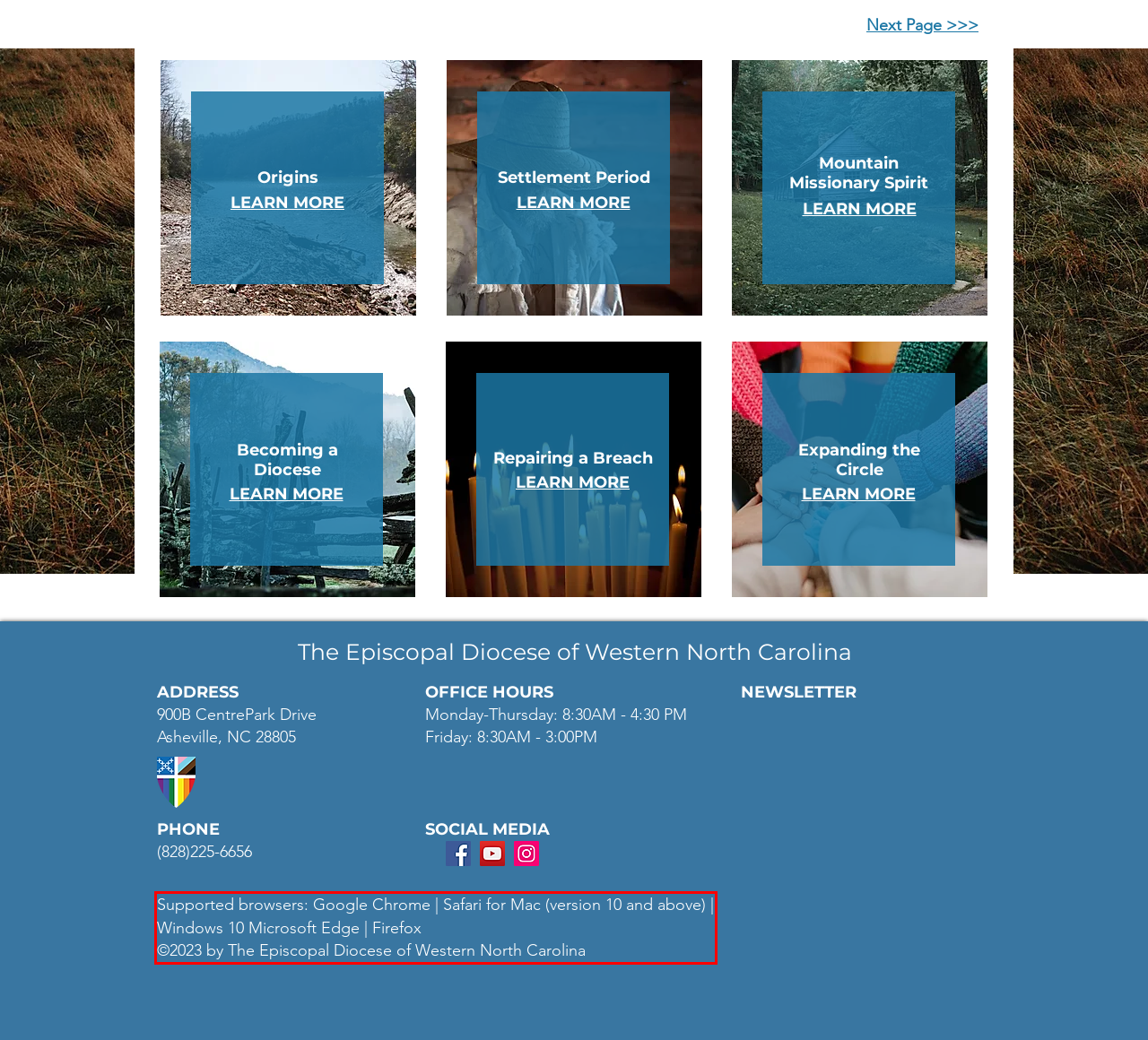Identify the text inside the red bounding box in the provided webpage screenshot and transcribe it.

Supported browsers: Google Chrome | Safari for Mac (version 10 and above) | Windows 10 Microsoft Edge | Firefox ©2023 by The Episcopal Diocese of Western North Carolina